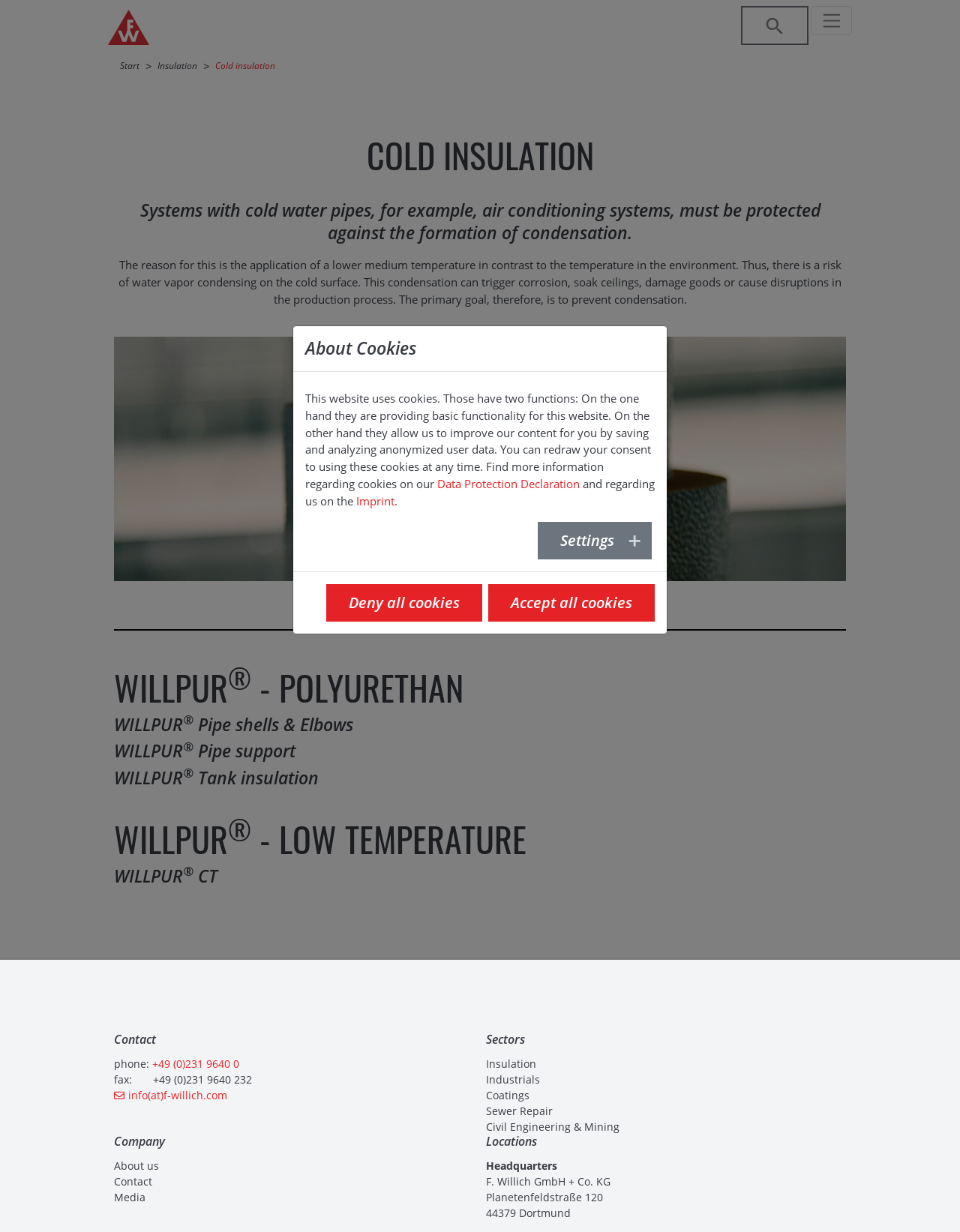Answer with a single word or phrase: 
What is the main topic of this webpage?

Cold insulation